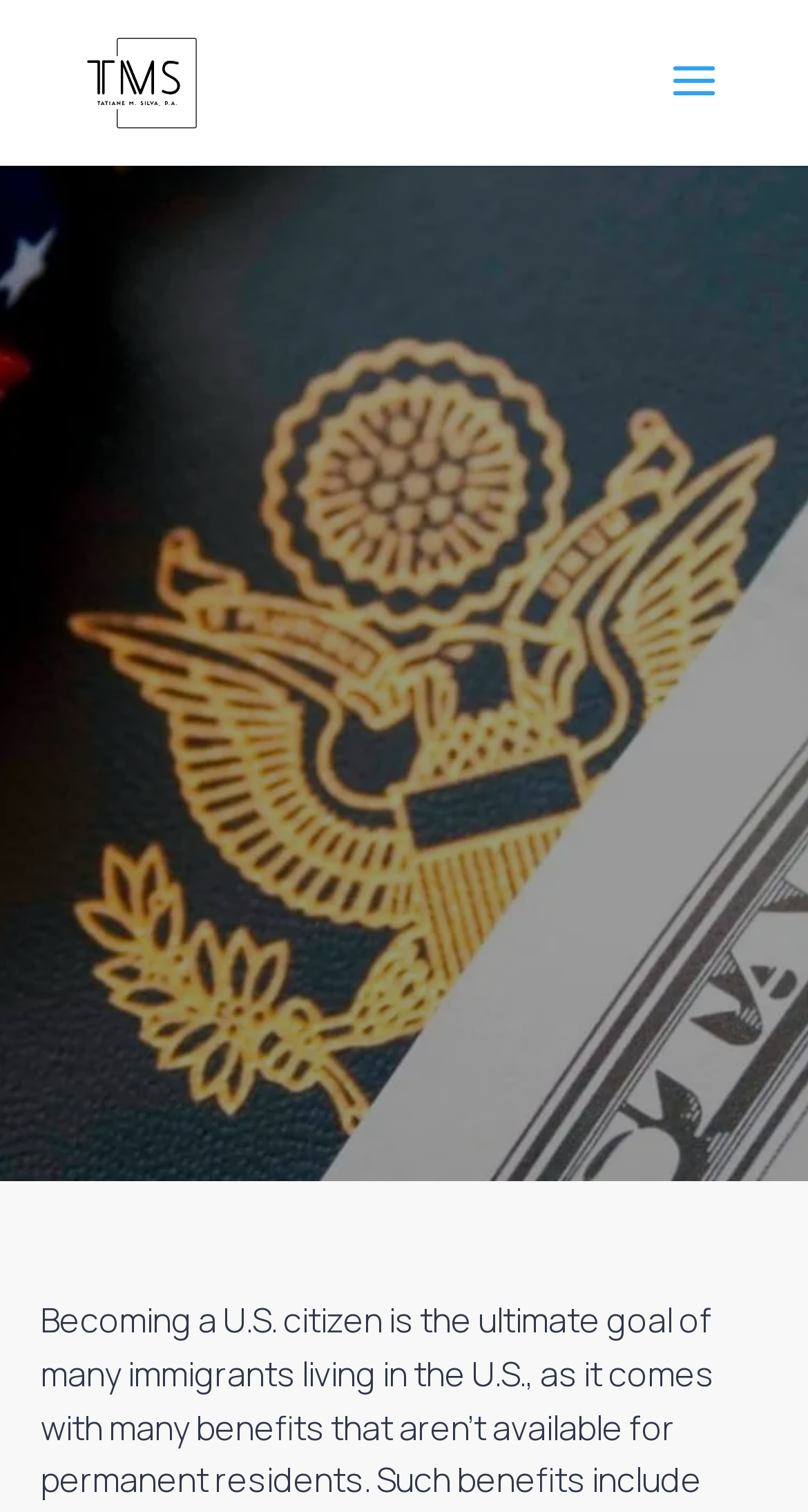Identify the bounding box for the UI element that is described as follows: "Follow".

[0.886, 0.432, 0.963, 0.473]